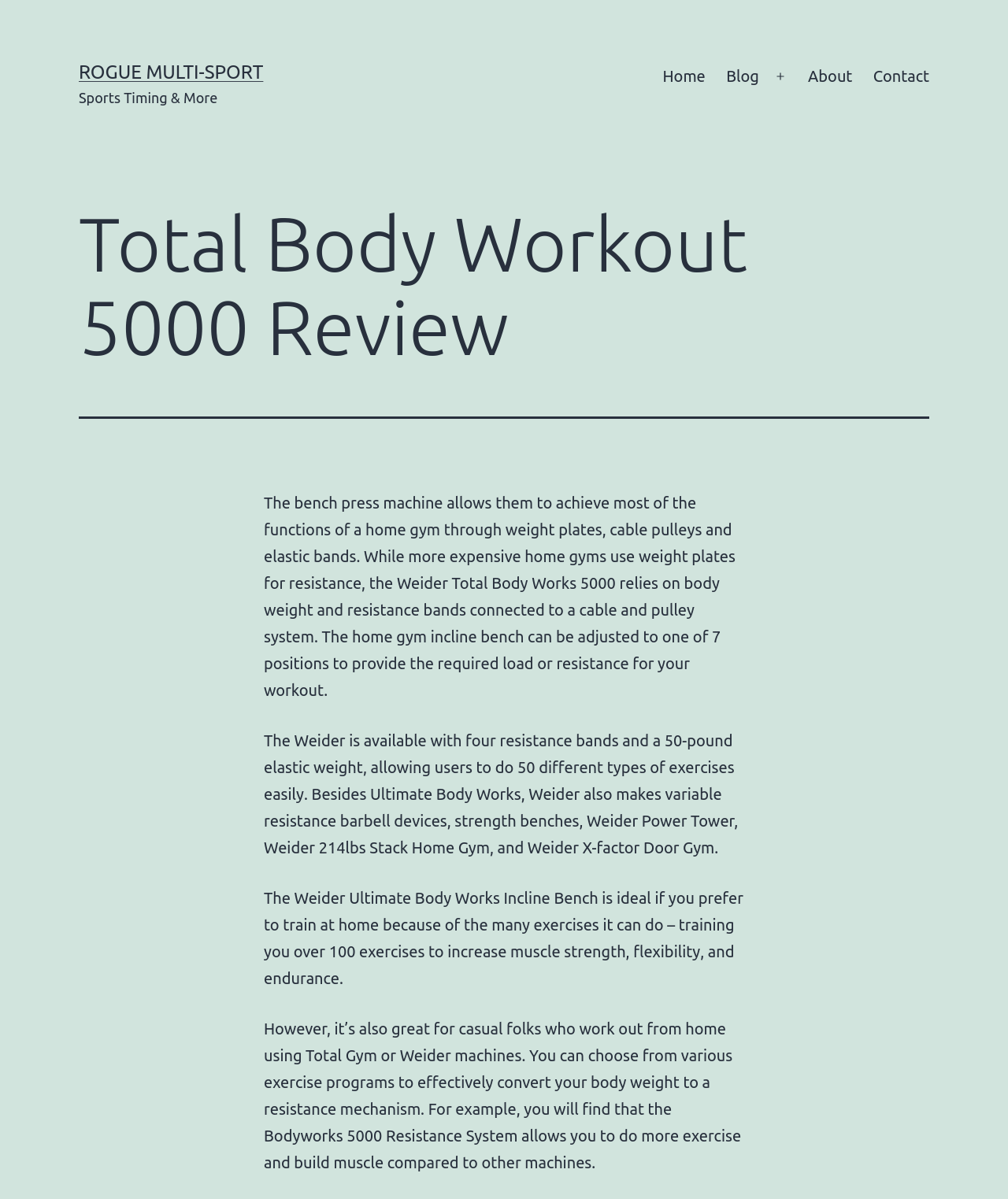How many exercises can the Weider Ultimate Body Works Incline Bench do?
Refer to the image and provide a thorough answer to the question.

According to the webpage, the Weider Ultimate Body Works Incline Bench is ideal for training at home because it can do over 100 exercises to increase muscle strength, flexibility, and endurance.